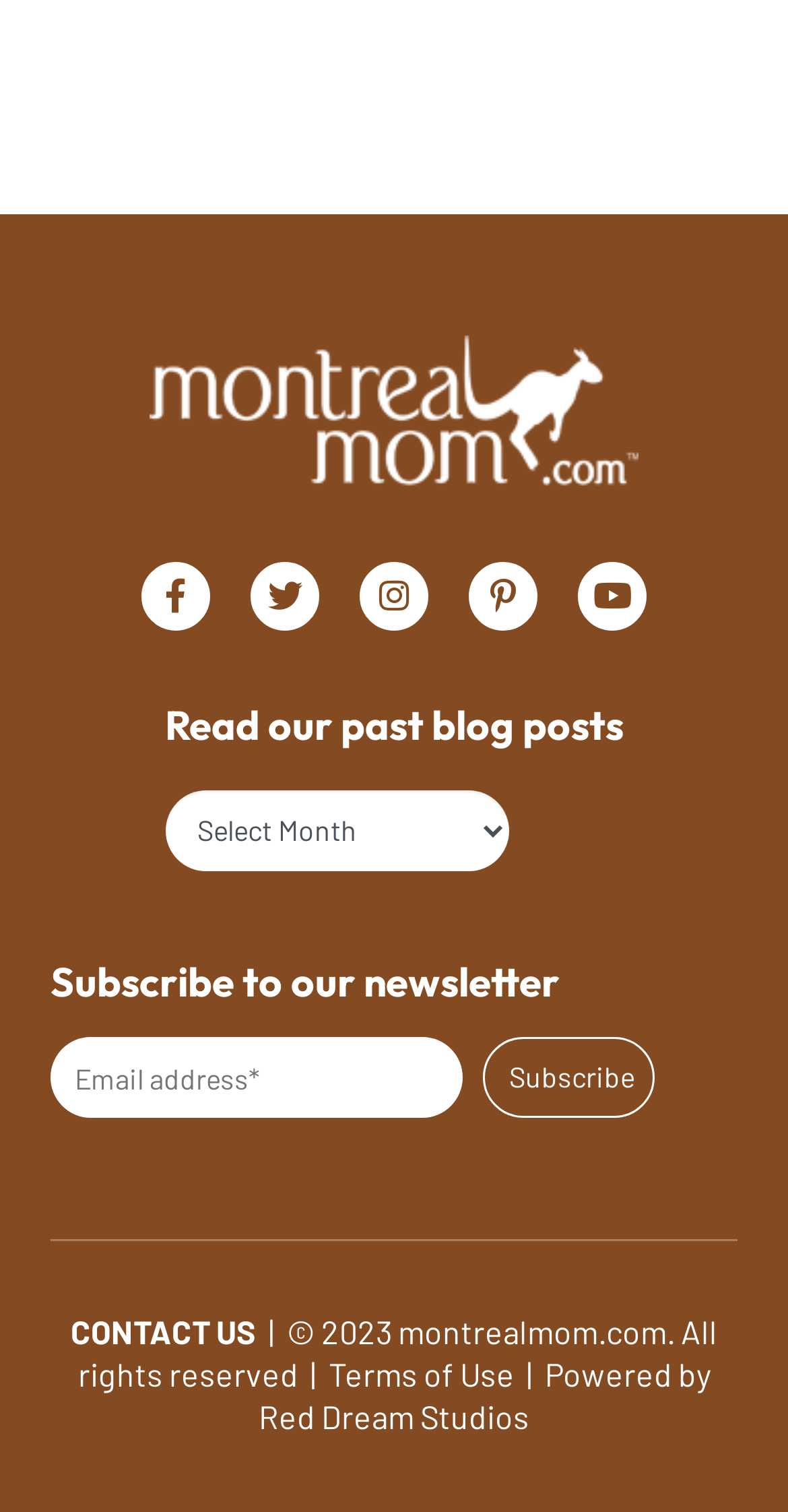Show the bounding box coordinates for the HTML element described as: "alt="GG Aquariums"".

None